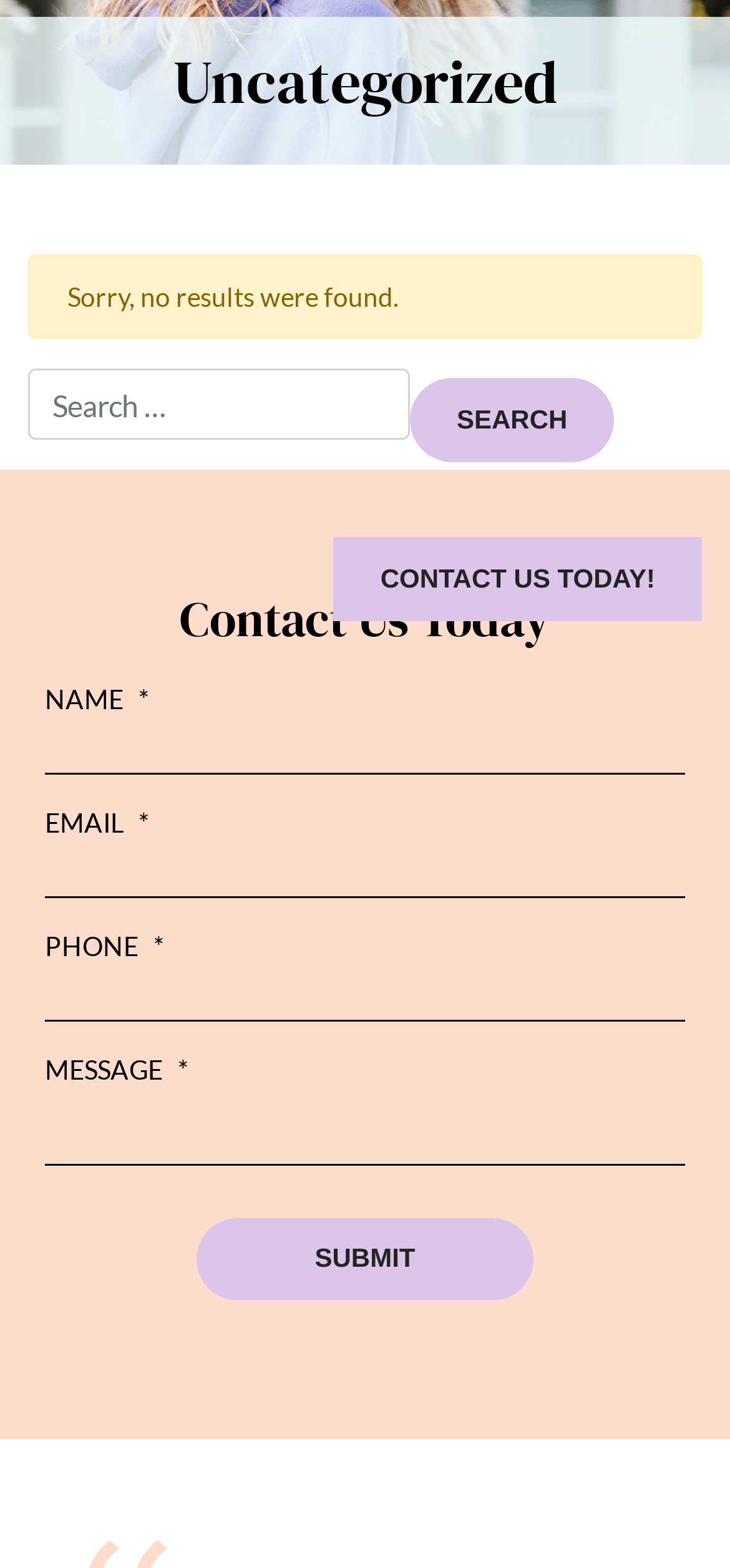Please find the bounding box coordinates in the format (top-left x, top-left y, bottom-right x, bottom-right y) for the given element description. Ensure the coordinates are floating point numbers between 0 and 1. Description: Contact Us Today!

[0.457, 0.342, 0.962, 0.396]